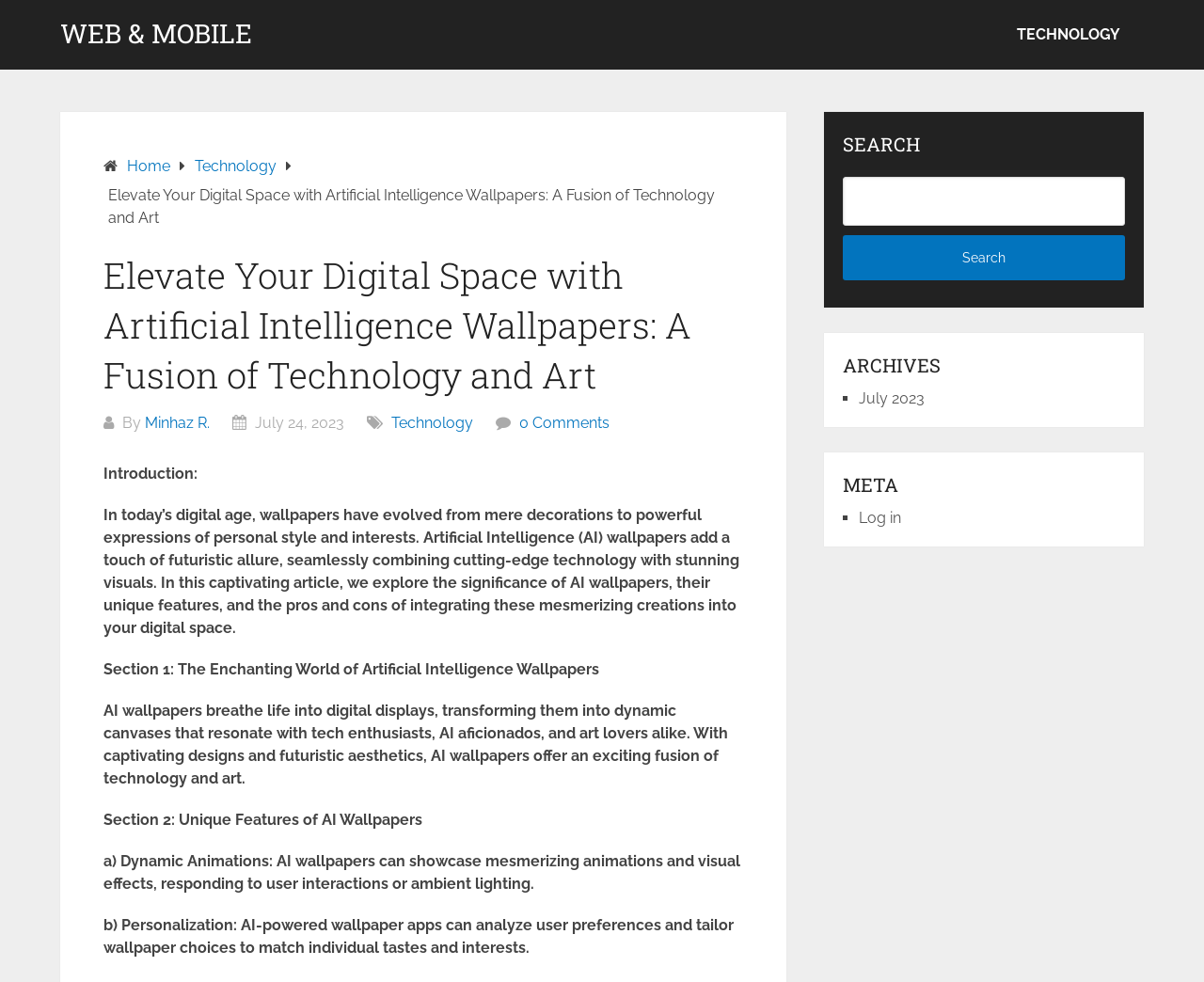Could you find the bounding box coordinates of the clickable area to complete this instruction: "Click on the 'WEB & MOBILE' link"?

[0.05, 0.021, 0.209, 0.048]